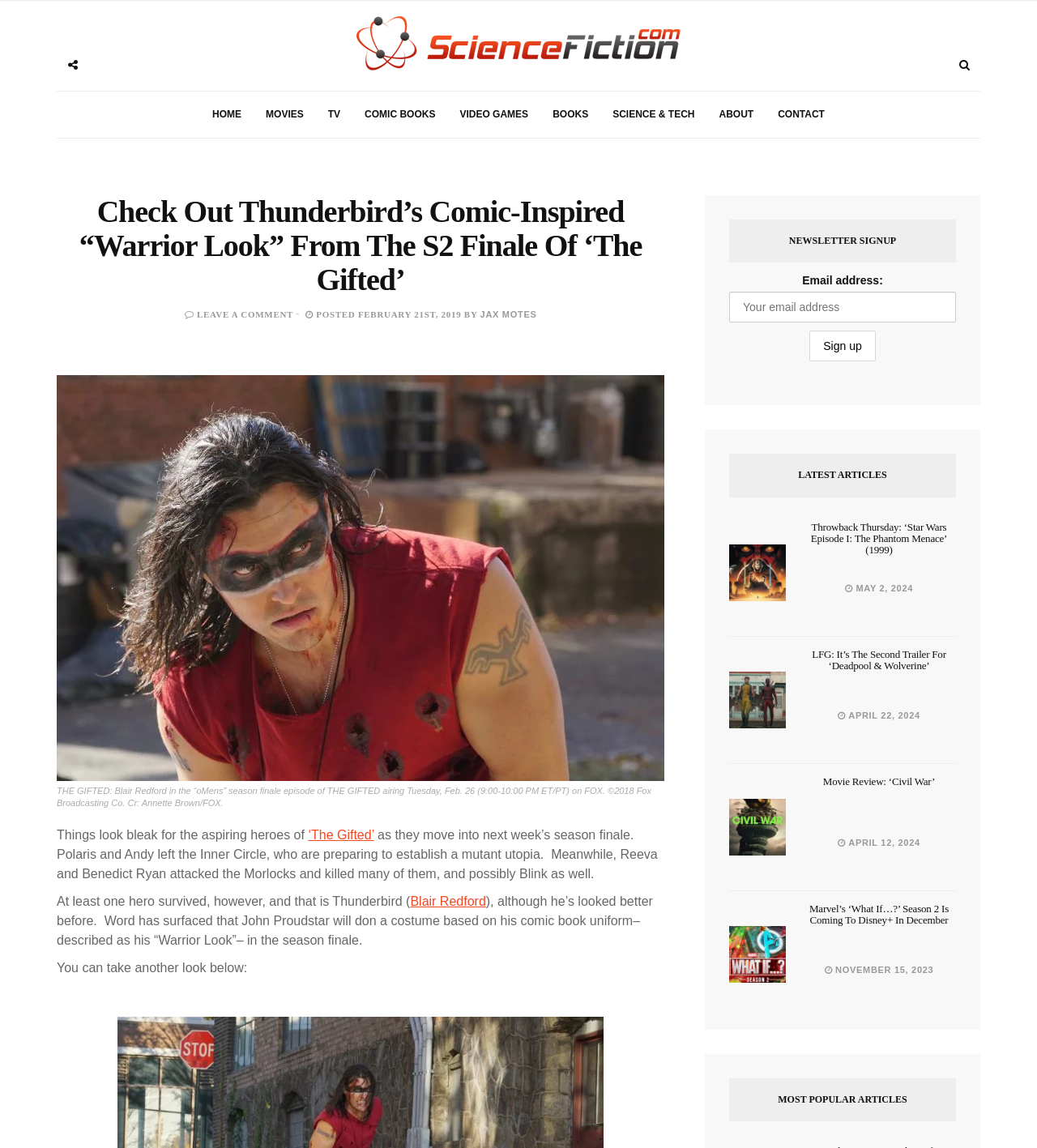What type of content is featured in the 'LATEST ARTICLES' section?
Answer briefly with a single word or phrase based on the image.

Movie and TV news